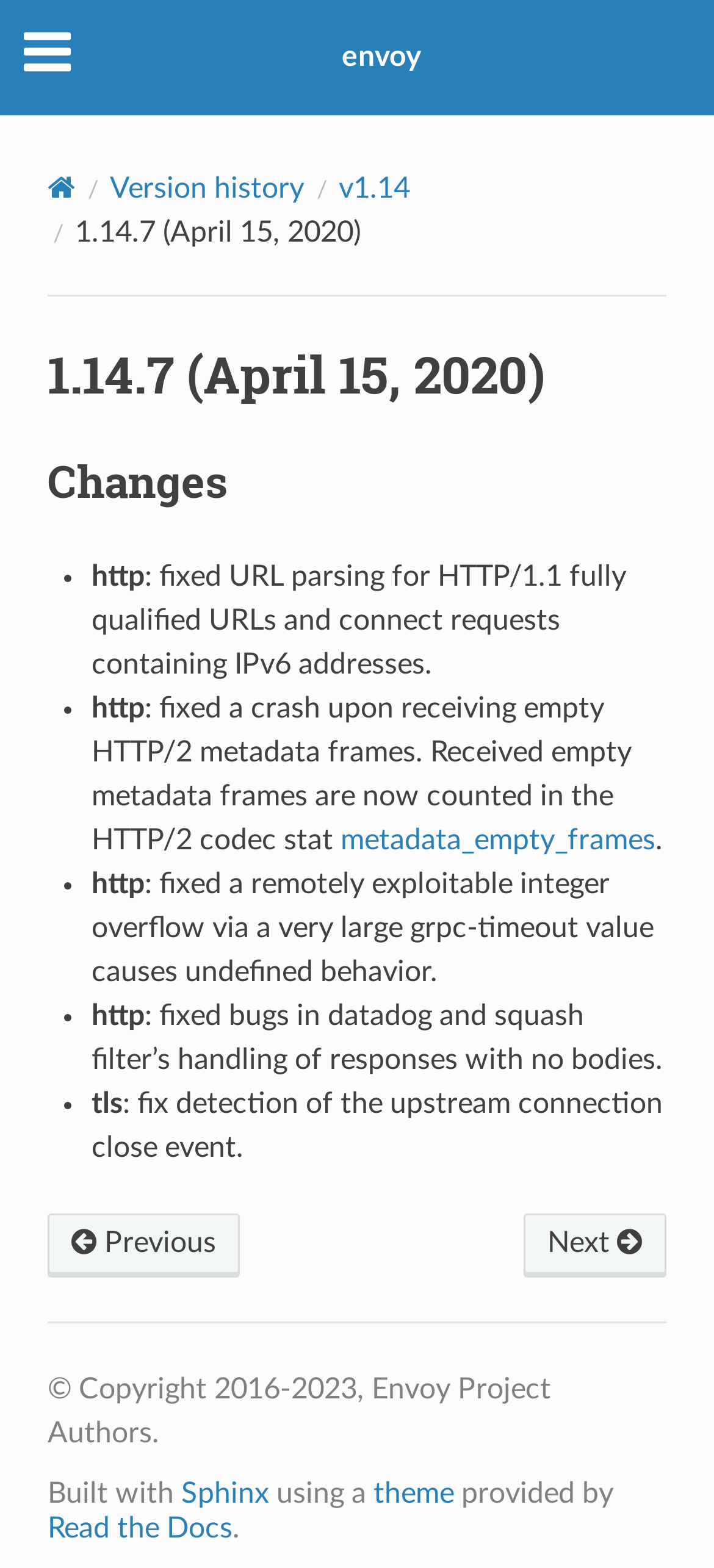Can you identify the bounding box coordinates of the clickable region needed to carry out this instruction: 'Visit the 'Sphinx' website'? The coordinates should be four float numbers within the range of 0 to 1, stated as [left, top, right, bottom].

[0.254, 0.943, 0.377, 0.962]